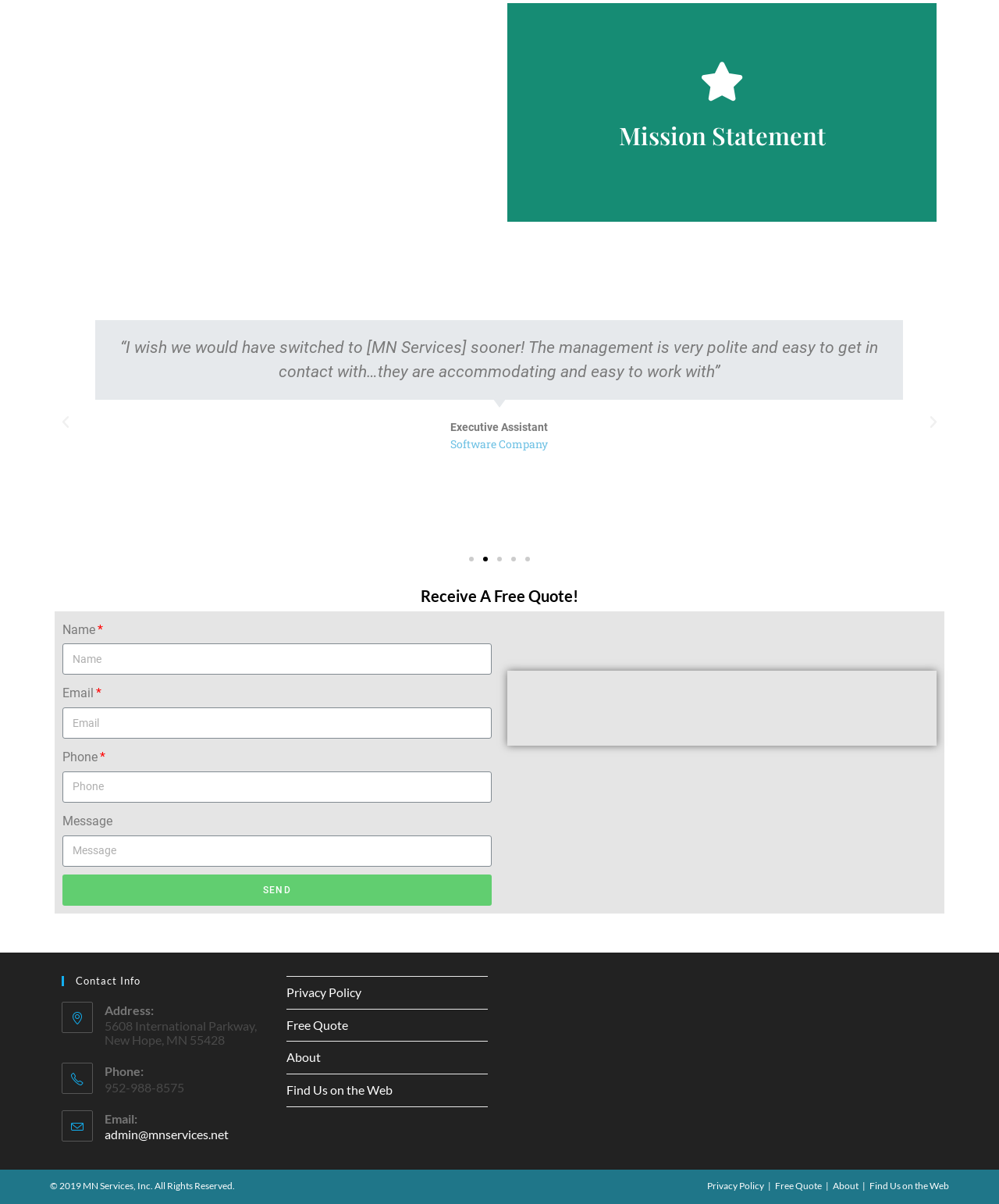Please answer the following question using a single word or phrase: 
How many contact methods are provided?

3